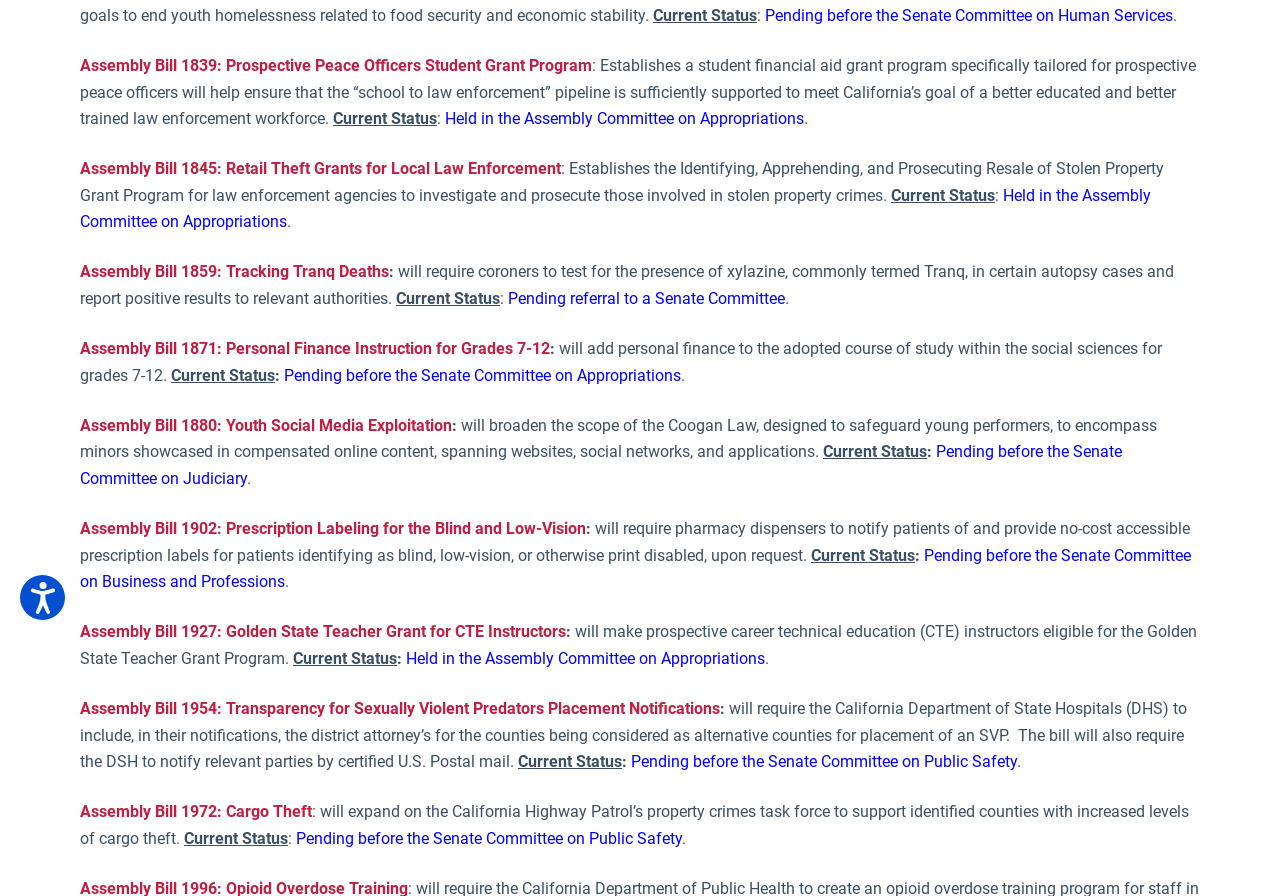Provide the bounding box coordinates of the UI element this sentence describes: "Assembly Bill 1972: Cargo Theft:".

[0.062, 0.895, 0.247, 0.917]